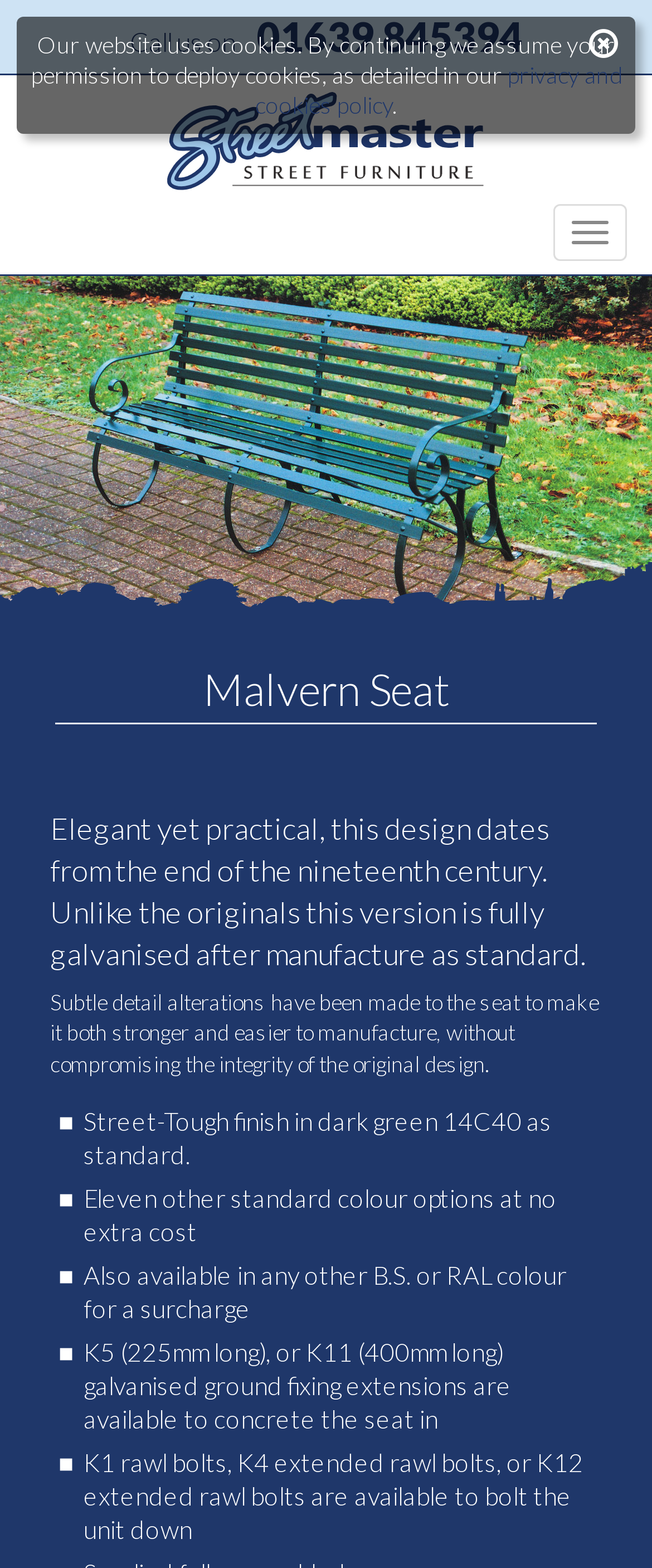Locate the bounding box for the described UI element: "Street-Tough". Ensure the coordinates are four float numbers between 0 and 1, formatted as [left, top, right, bottom].

[0.128, 0.706, 0.351, 0.725]